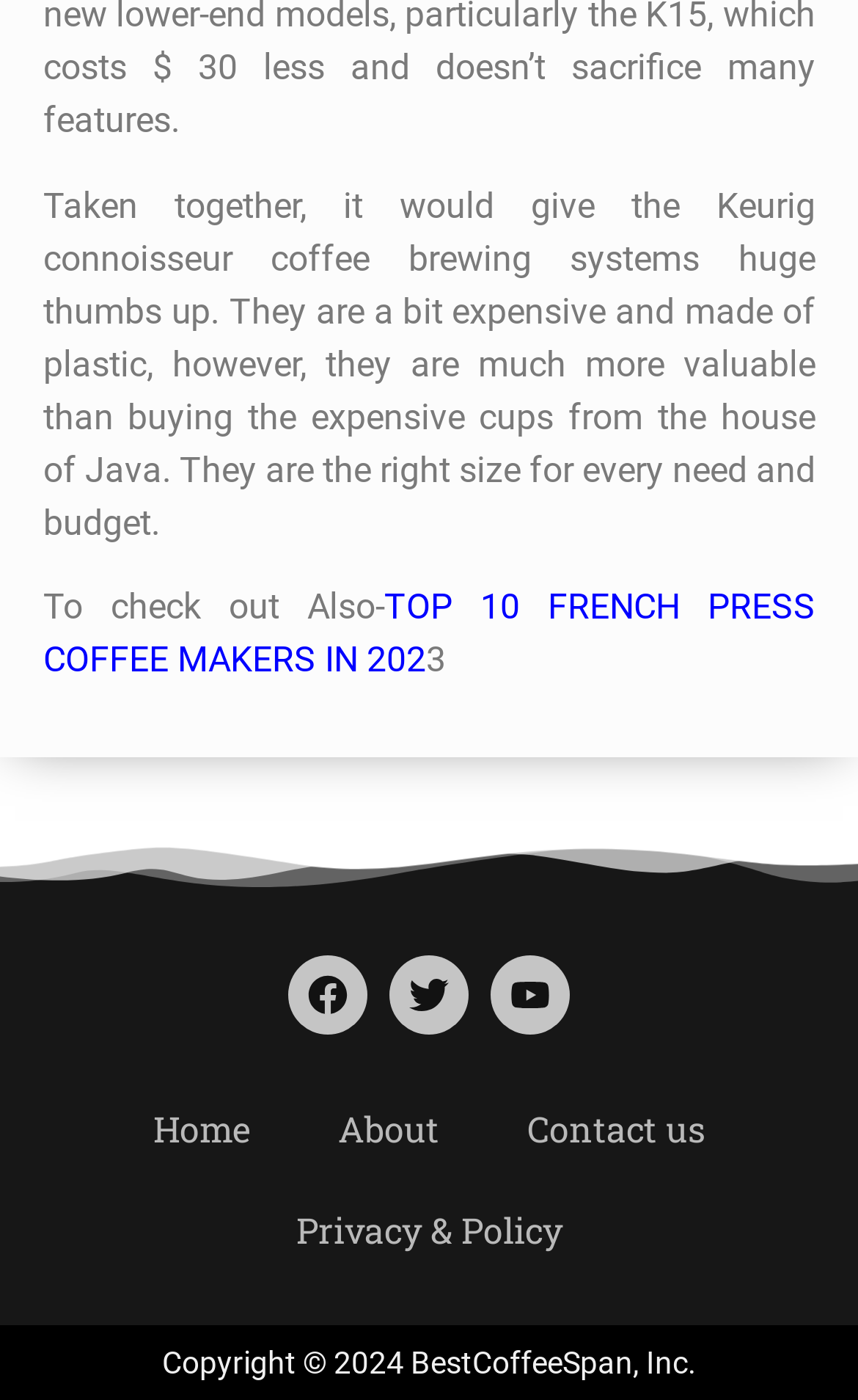Provide the bounding box coordinates for the UI element that is described as: "Youtube".

[0.572, 0.682, 0.664, 0.739]